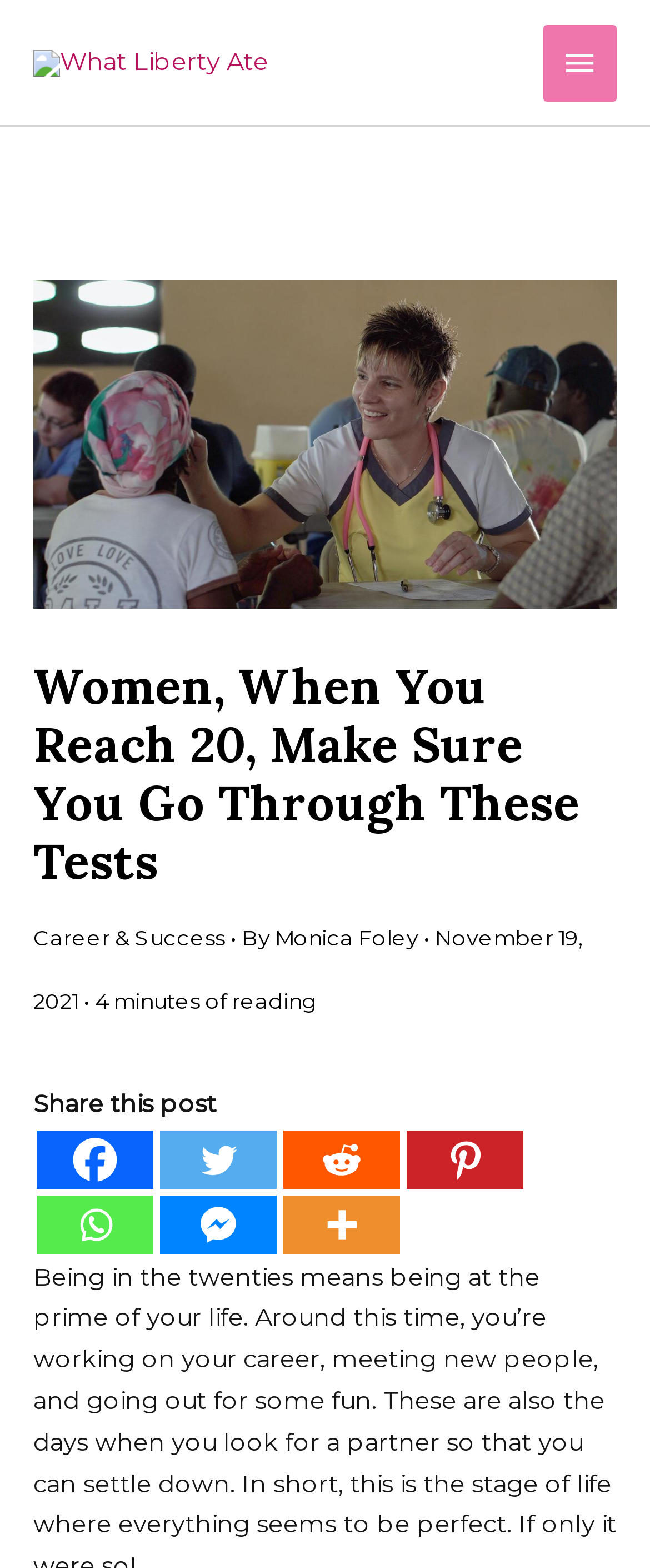Locate the bounding box coordinates of the area to click to fulfill this instruction: "Read the article by Monica Foley". The bounding box should be presented as four float numbers between 0 and 1, in the order [left, top, right, bottom].

[0.423, 0.59, 0.651, 0.606]